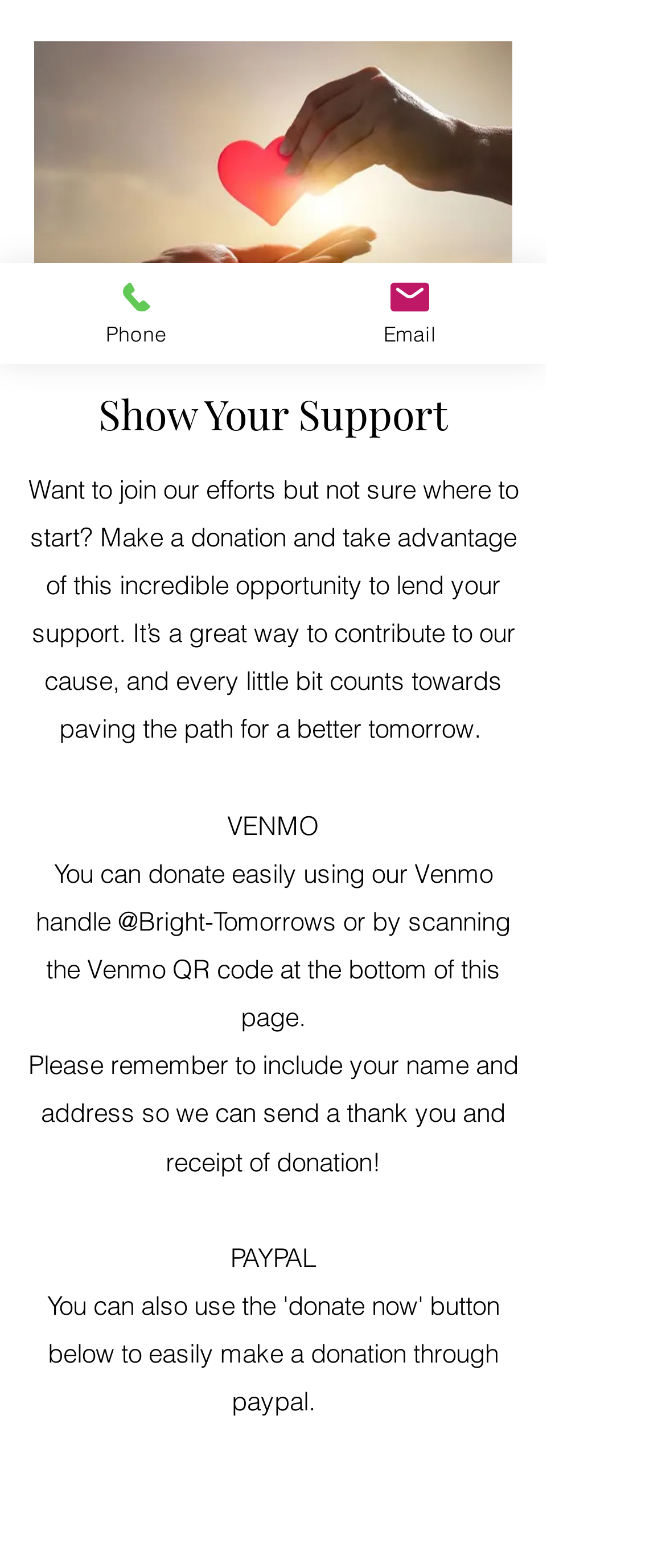Determine the bounding box coordinates of the UI element that matches the following description: "Phone". The coordinates should be four float numbers between 0 and 1 in the format [left, top, right, bottom].

[0.0, 0.168, 0.41, 0.232]